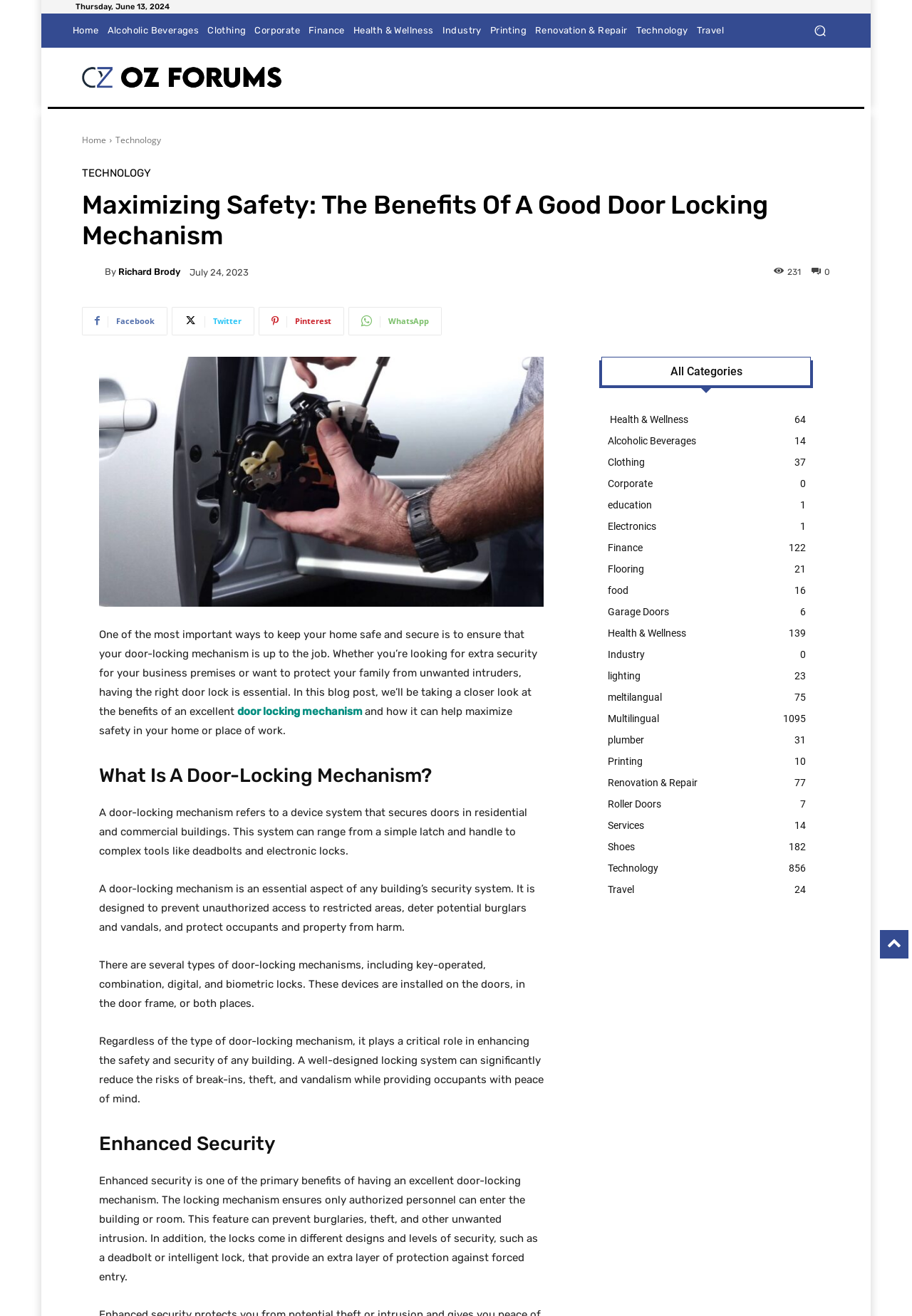Identify the bounding box for the UI element described as: "Health & Wellness139". Ensure the coordinates are four float numbers between 0 and 1, formatted as [left, top, right, bottom].

[0.657, 0.473, 0.891, 0.489]